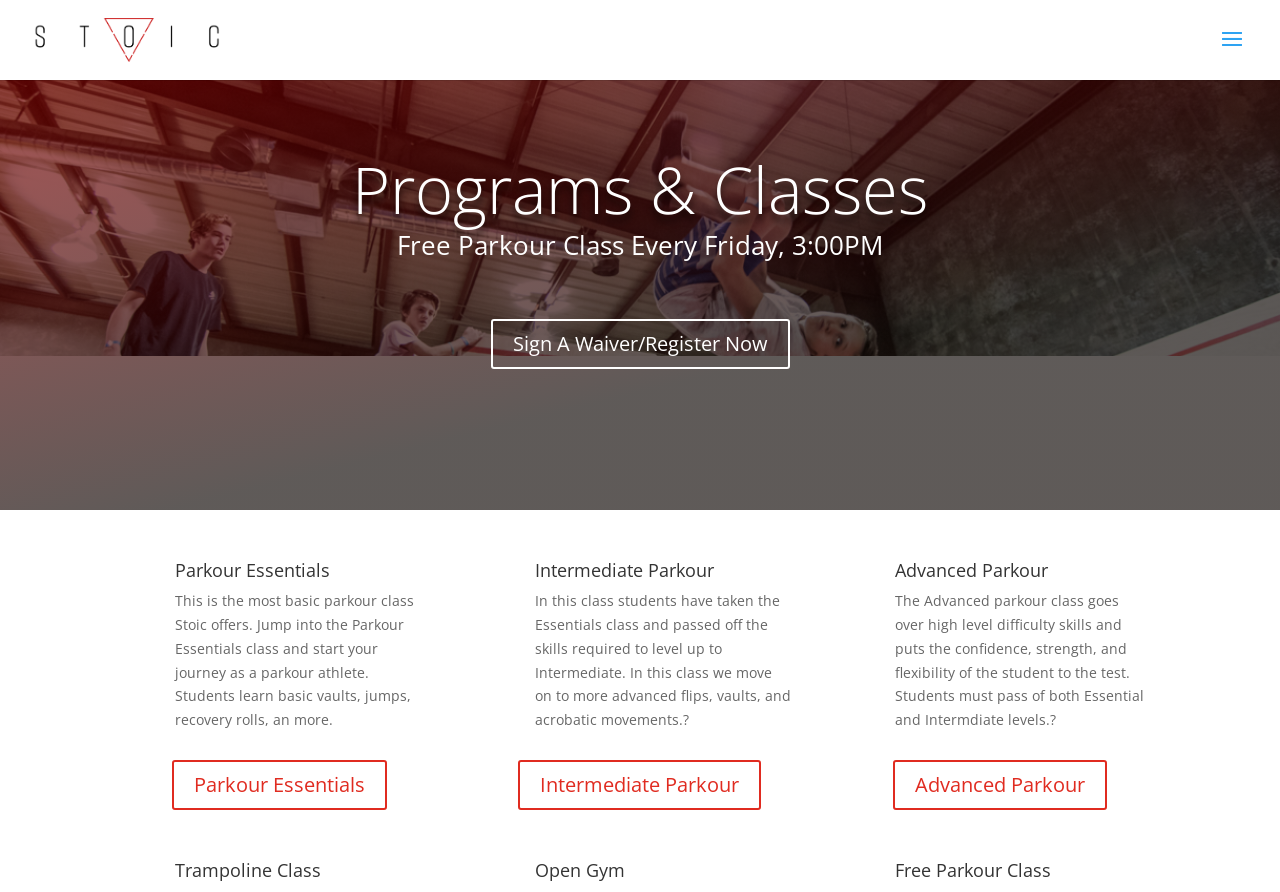Provide the bounding box coordinates for the UI element that is described by this text: "Intermediate Parkour". The coordinates should be in the form of four float numbers between 0 and 1: [left, top, right, bottom].

[0.405, 0.852, 0.595, 0.908]